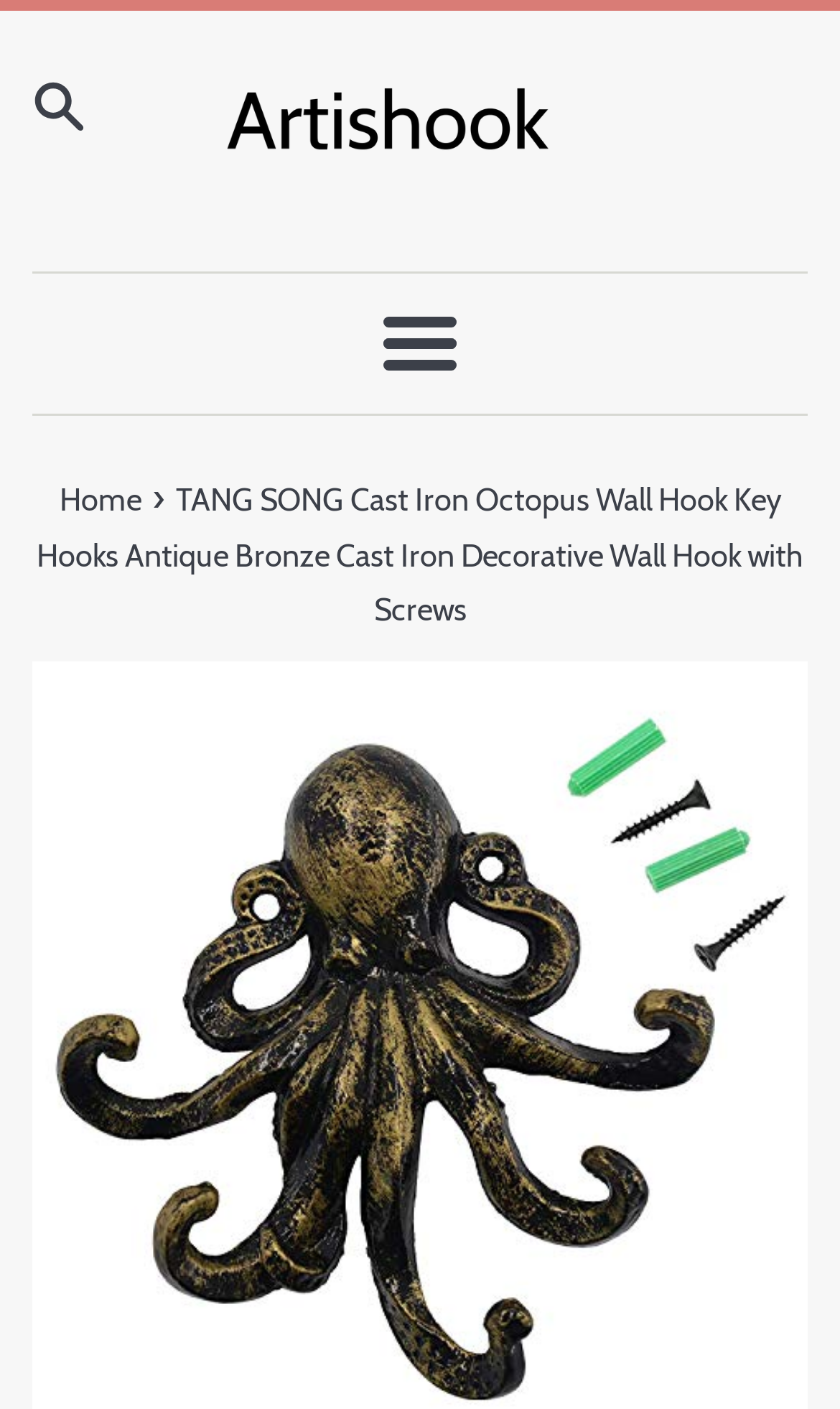Please extract the primary headline from the webpage.

TANG SONG Cast Iron Octopus Wall Hook Key Hooks Antique Bronze Cast Iron Decorative Wall Hook with Screws